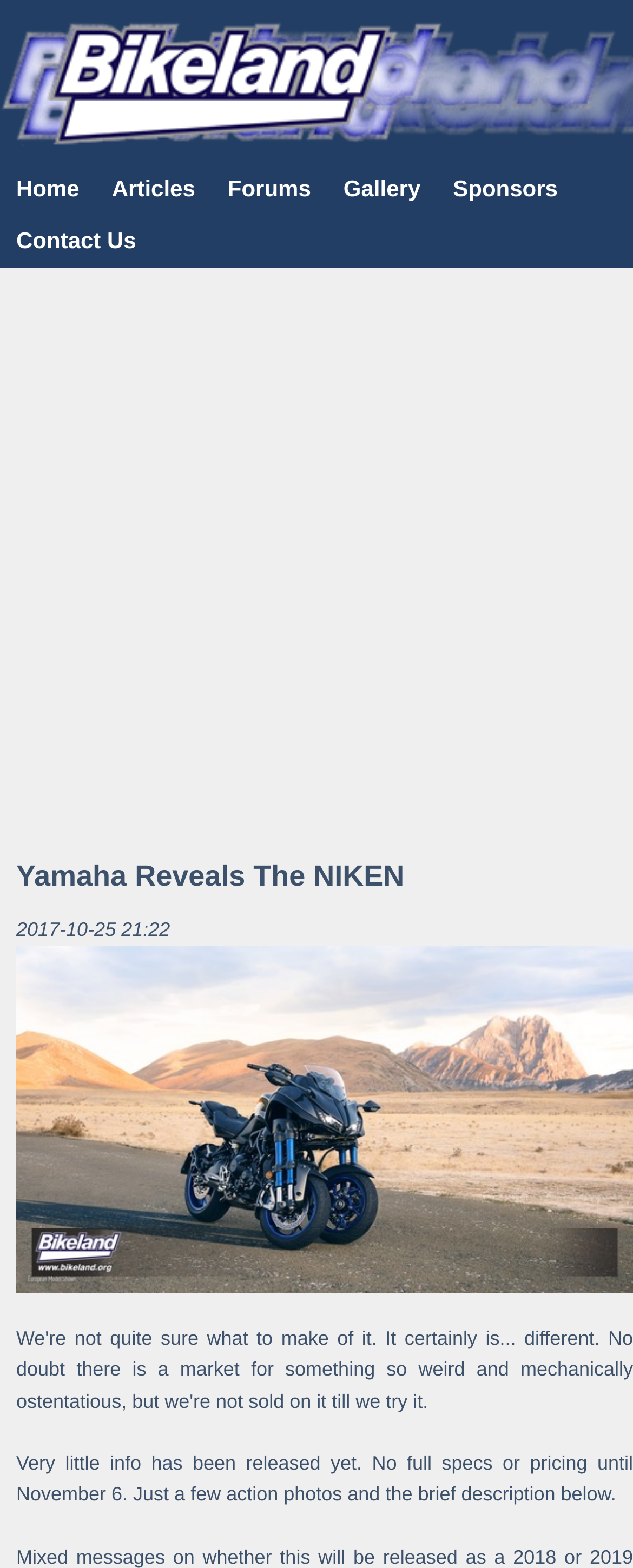Can you find and provide the main heading text of this webpage?

Yamaha Reveals The NIKEN